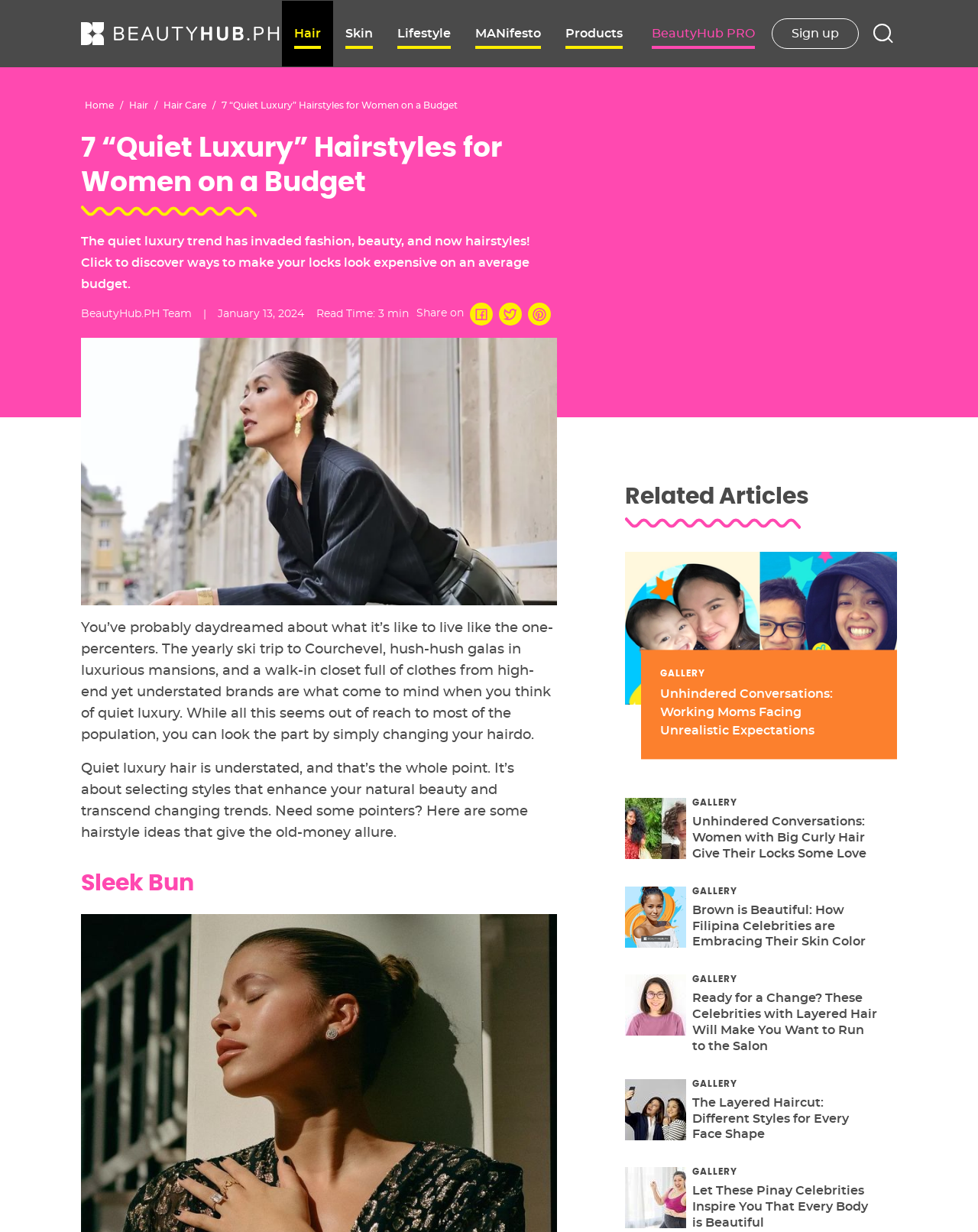Kindly determine the bounding box coordinates of the area that needs to be clicked to fulfill this instruction: "Share on Facebook".

[0.484, 0.244, 0.5, 0.266]